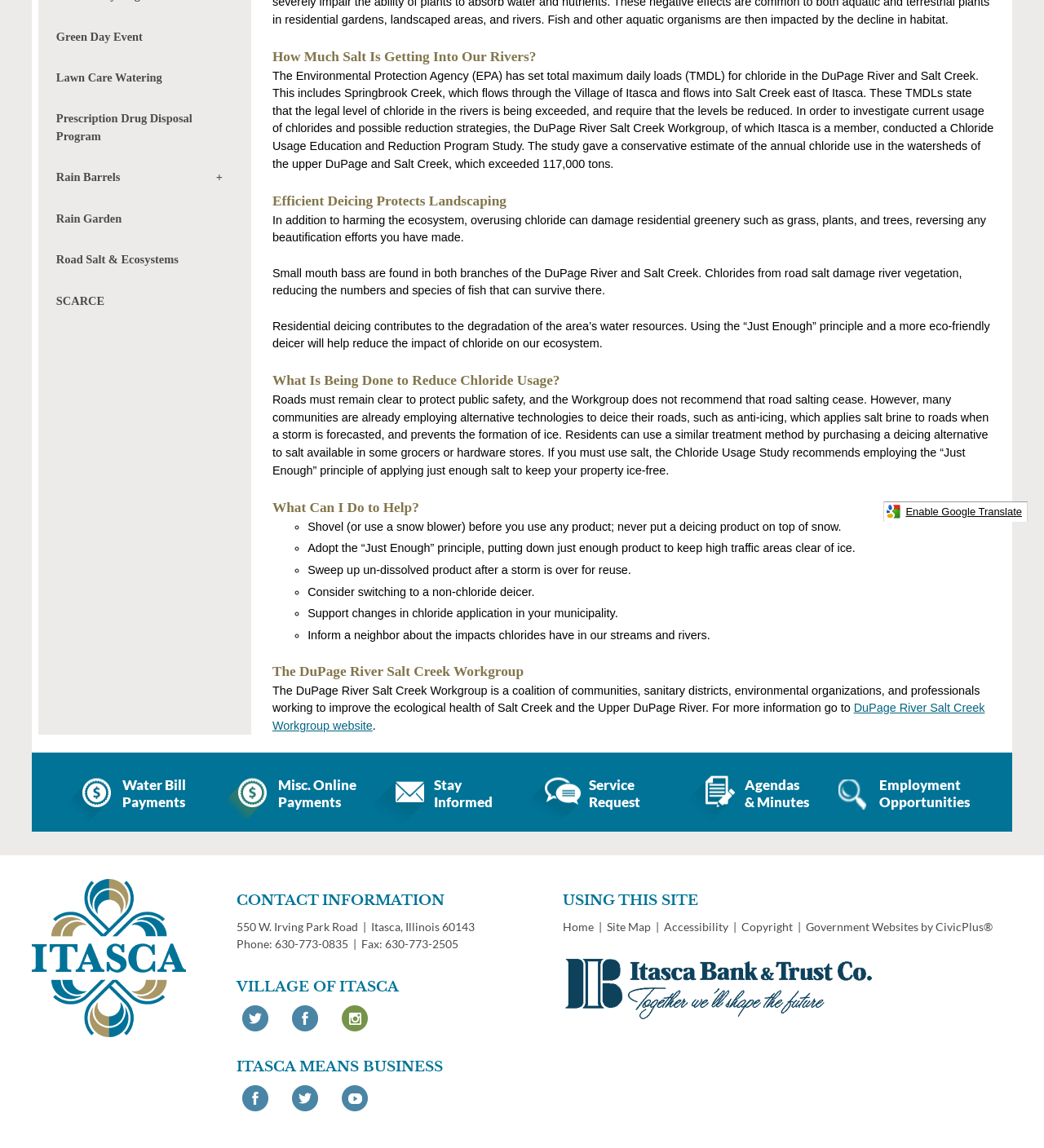Locate the bounding box of the UI element defined by this description: "News & Views". The coordinates should be given as four float numbers between 0 and 1, formatted as [left, top, right, bottom].

None